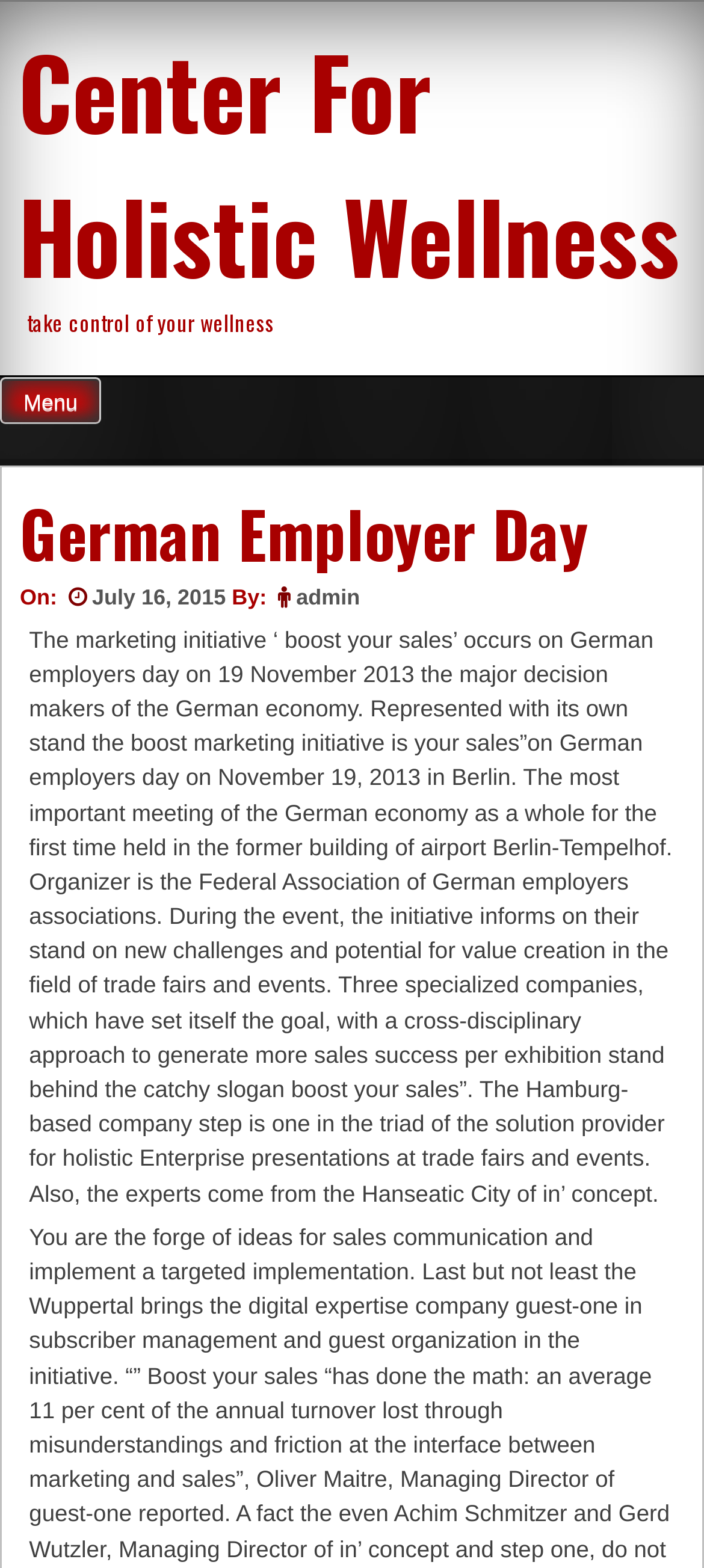Where was the event held? From the image, respond with a single word or brief phrase.

Berlin